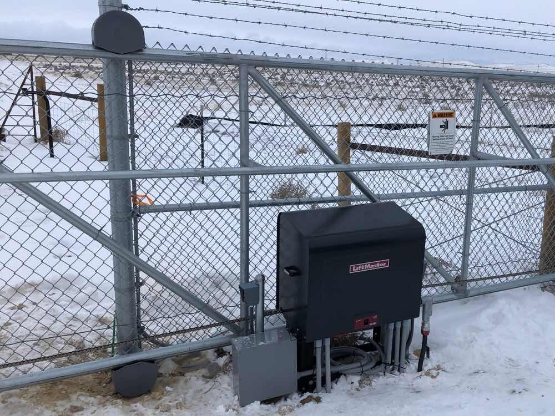What is visible at the top of the gate?
From the screenshot, supply a one-word or short-phrase answer.

Barbed wire